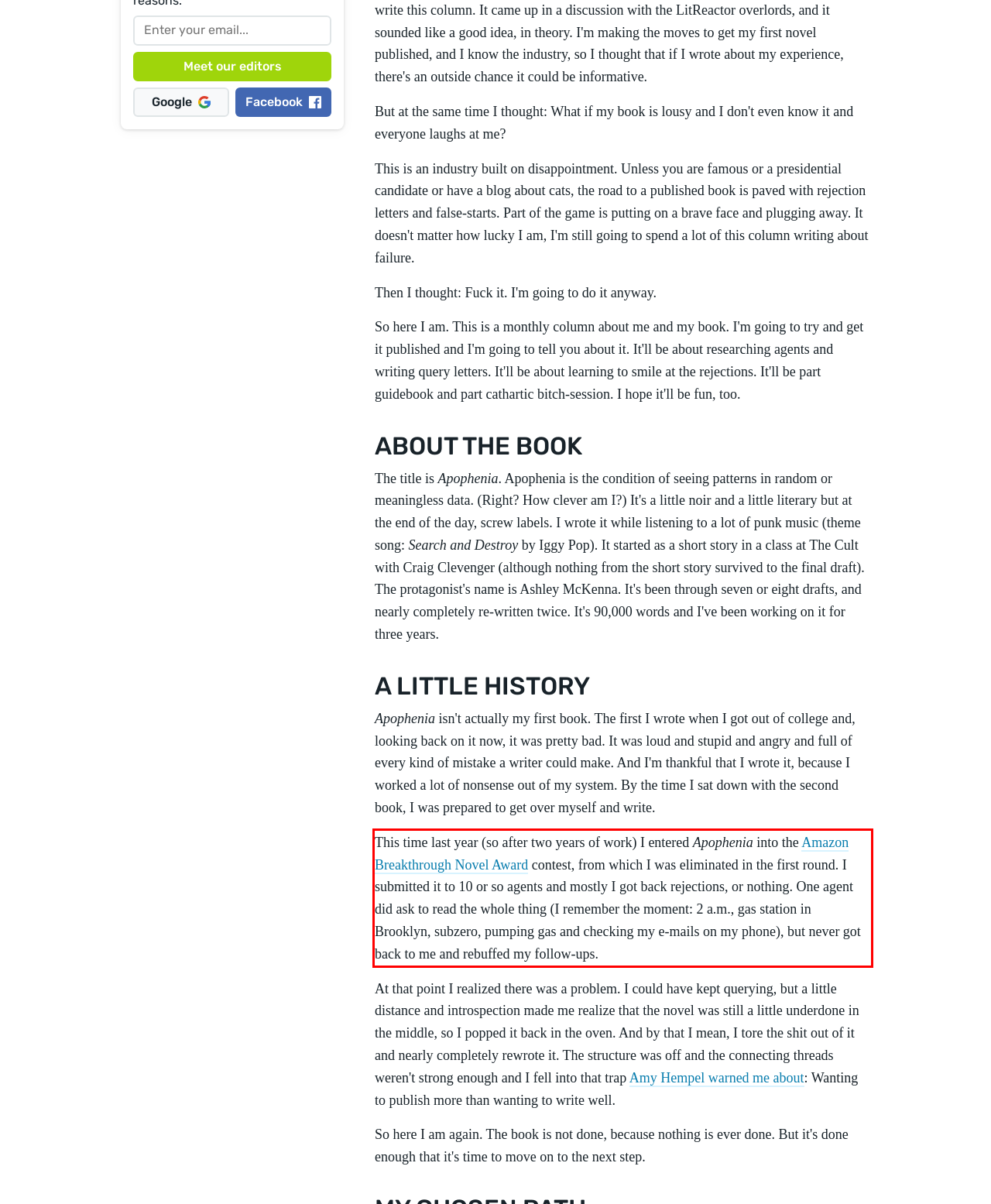Please identify the text within the red rectangular bounding box in the provided webpage screenshot.

This time last year (so after two years of work) I entered Apophenia into the Amazon Breakthrough Novel Award contest, from which I was eliminated in the first round. I submitted it to 10 or so agents and mostly I got back rejections, or nothing. One agent did ask to read the whole thing (I remember the moment: 2 a.m., gas station in Brooklyn, subzero, pumping gas and checking my e-mails on my phone), but never got back to me and rebuffed my follow-ups.